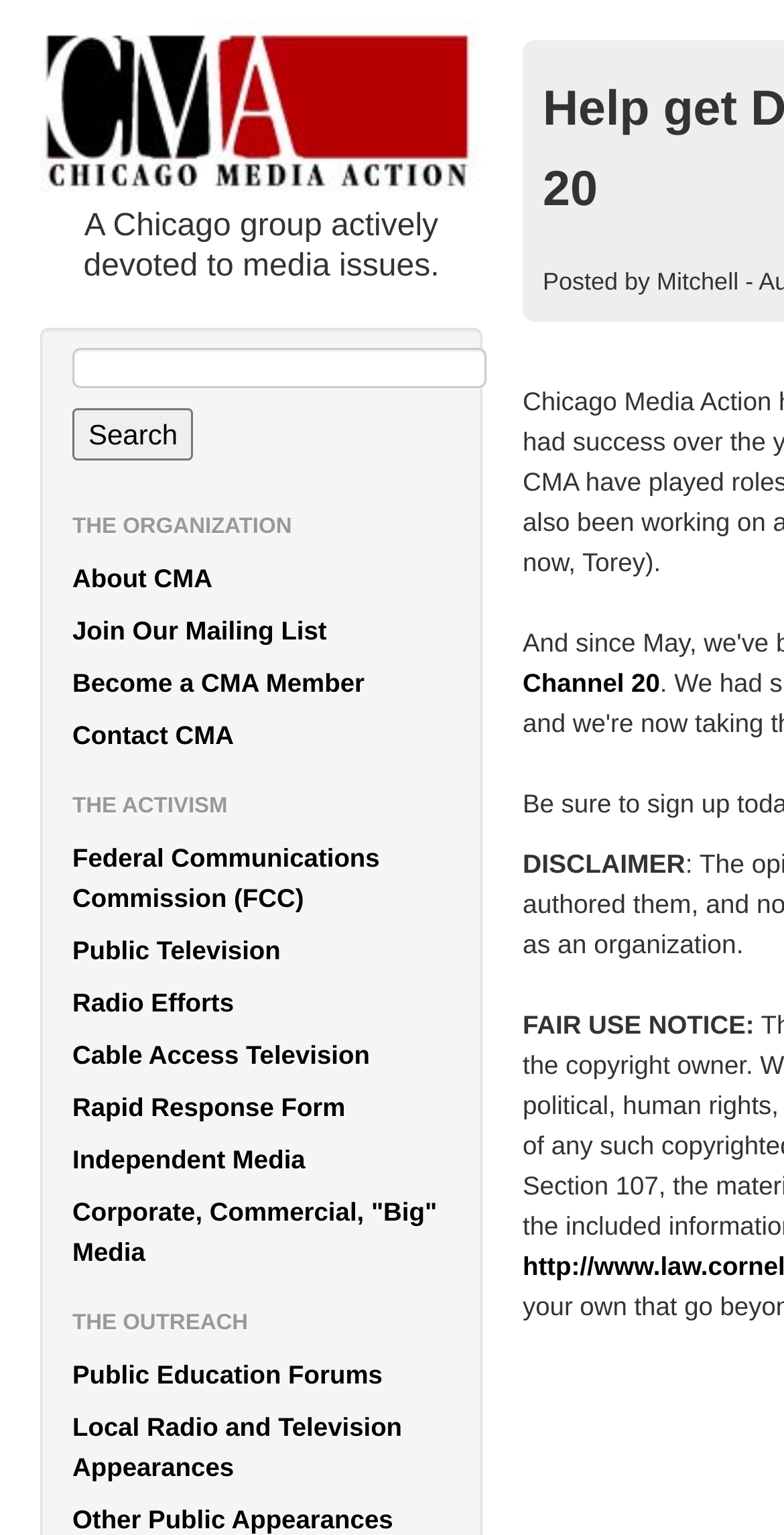Is there a search function on the webpage?
Please give a detailed and elaborate answer to the question.

There is a textbox and a button labeled 'Search' on the webpage, indicating that users can search for something on the website.